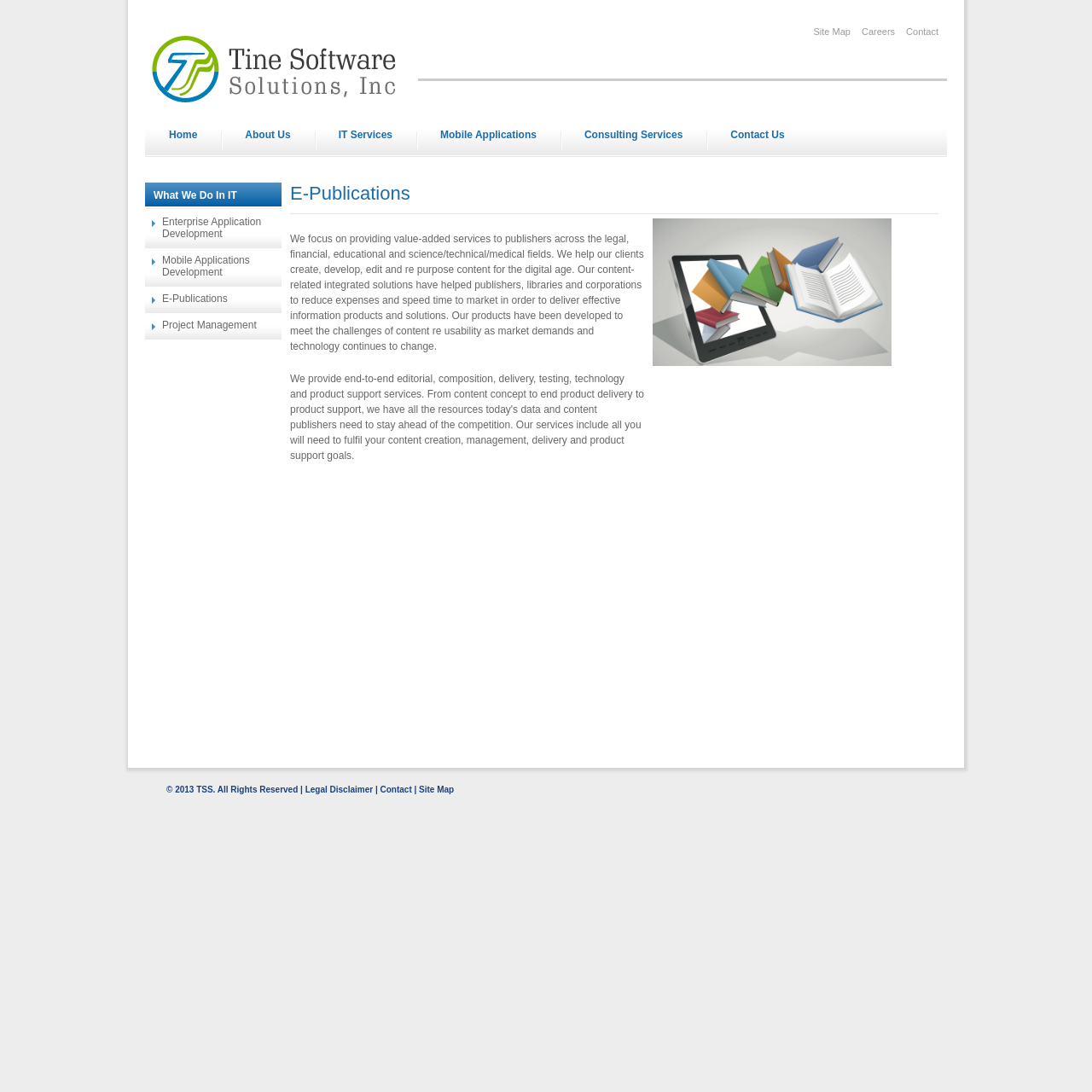By analyzing the image, answer the following question with a detailed response: What is the purpose of the company's content-related solutions?

The company's content-related solutions aim to help publishers, libraries, and corporations reduce expenses and speed time to market, as mentioned in the static text element.